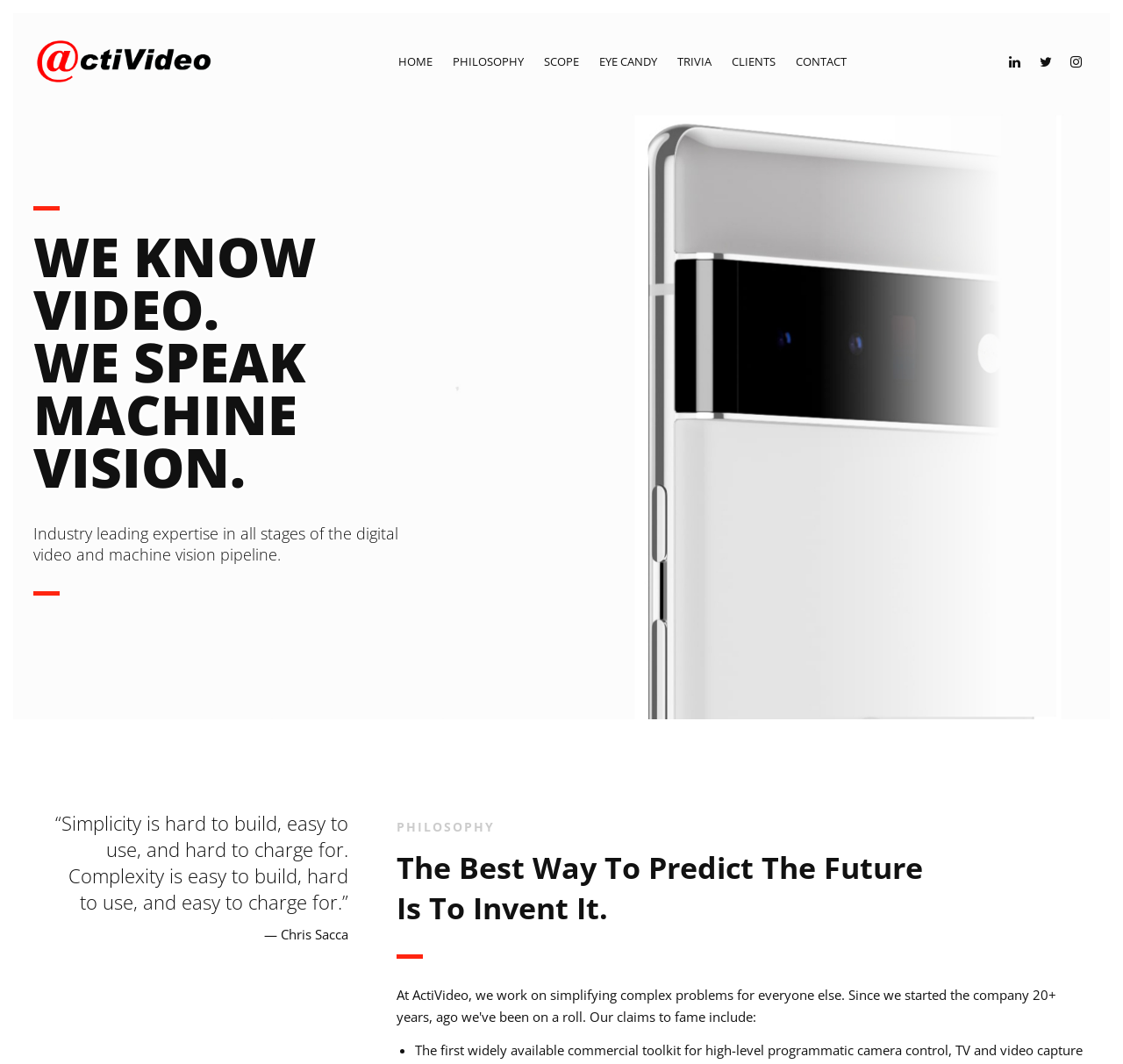Find the main header of the webpage and produce its text content.

WE KNOW VIDEO.
WE SPEAK MACHINE VISION.